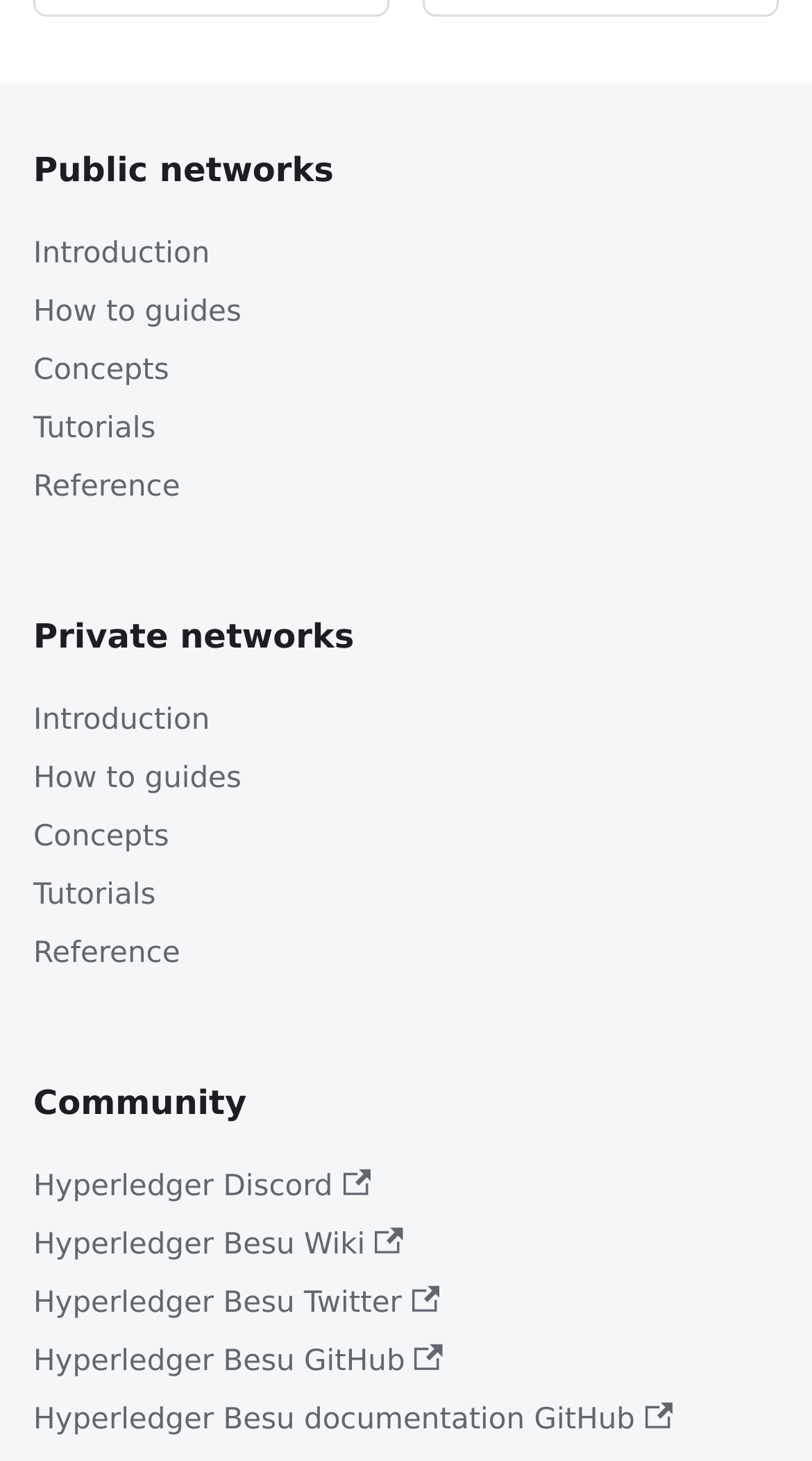How many GitHub links are there on the webpage?
Based on the image, please offer an in-depth response to the question.

I can see two GitHub links on the webpage: 'Hyperledger Besu GitHub' and 'Hyperledger Besu documentation GitHub'. These links are listed under the 'Community' category.